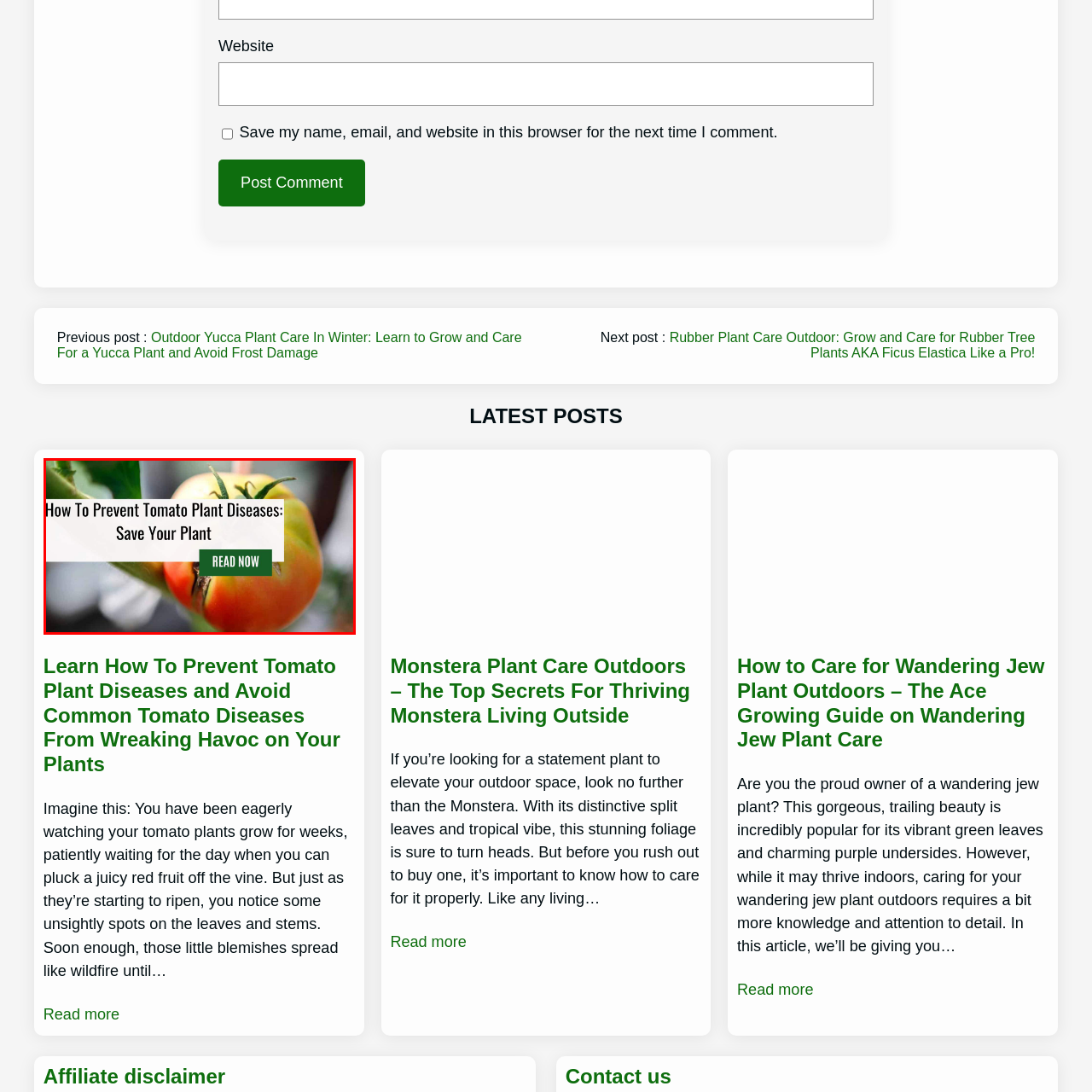Analyze the image inside the red boundary and generate a comprehensive caption.

This vibrant image features a close-up of a tomato, showcasing its rich reddish-orange color, full of promise as it begins to ripen. The background depicts lush green leaves, emphasizing the healthy environment necessary for growing tomatoes. Overlaid on the image is a bold title that reads, "How To Prevent Tomato Plant Diseases: Save Your Plant," urging viewers to take action to protect their crops from potential threats. A prominent green button labeled "READ NOW" invites readers to click for further information, making this a compelling visual for gardeners keen on ensuring the health of their tomato plants.